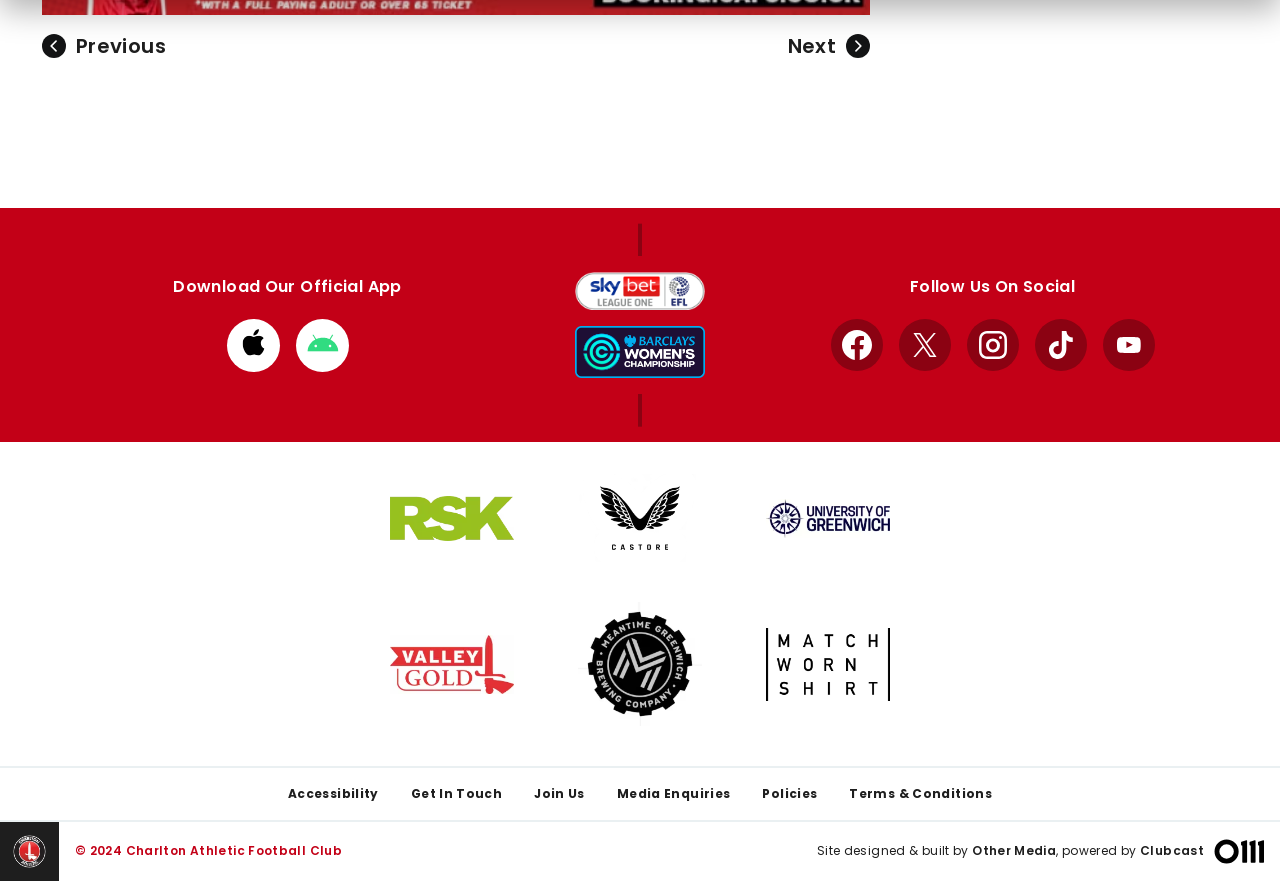Identify the bounding box coordinates of the region I need to click to complete this instruction: "Follow us on Facebook".

[0.649, 0.362, 0.689, 0.421]